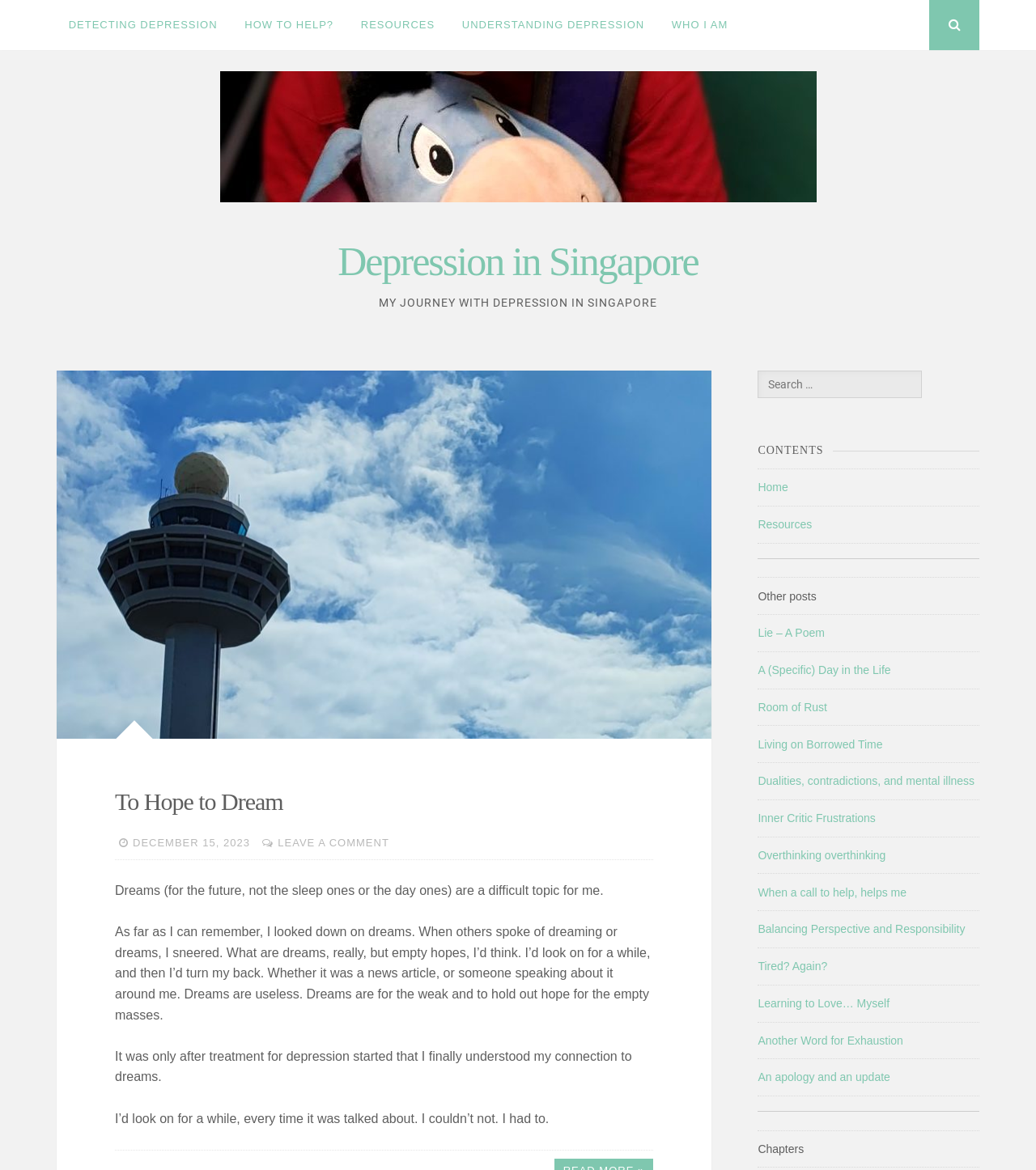Please identify the bounding box coordinates of the clickable region that I should interact with to perform the following instruction: "Search for a topic". The coordinates should be expressed as four float numbers between 0 and 1, i.e., [left, top, right, bottom].

[0.732, 0.316, 0.89, 0.341]